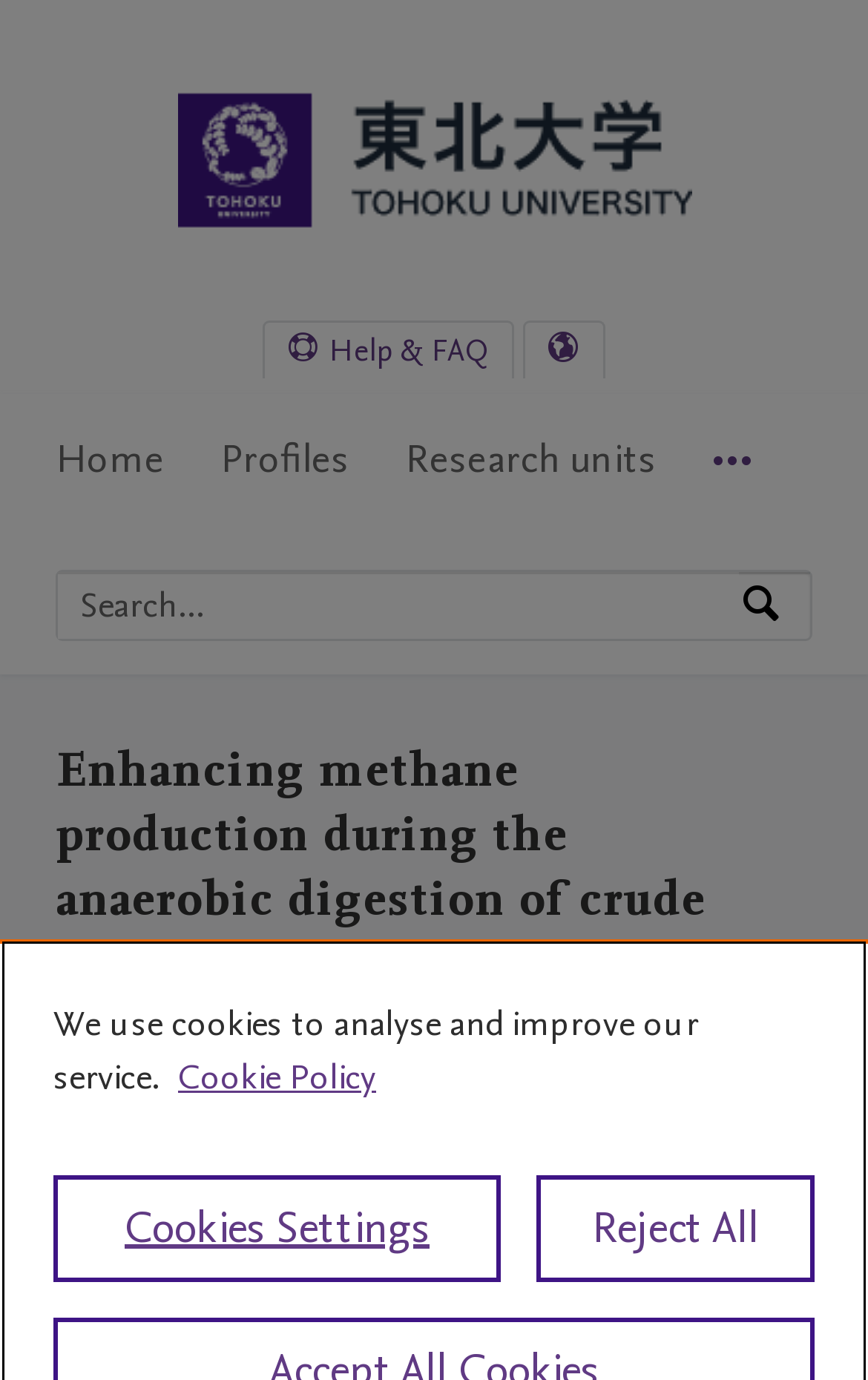Could you please study the image and provide a detailed answer to the question:
What is the affiliation of the researchers?

I found the answer by looking at the section below the authors' names, where the affiliation 'Tohoku University' is mentioned.